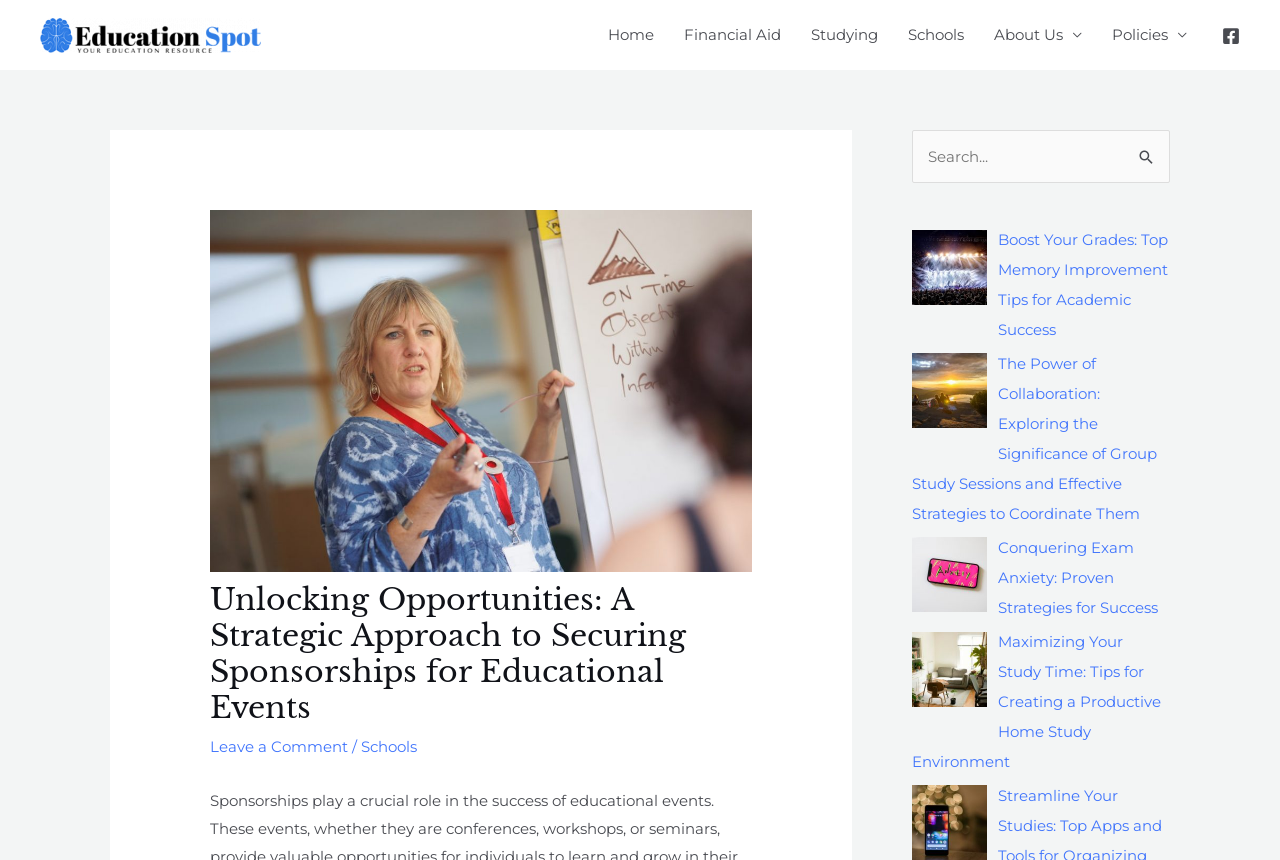Given the element description "About Us", identify the bounding box of the corresponding UI element.

[0.765, 0.0, 0.857, 0.081]